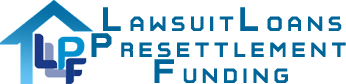What does the logo symbolize?
Please look at the screenshot and answer using one word or phrase.

support for plaintiffs